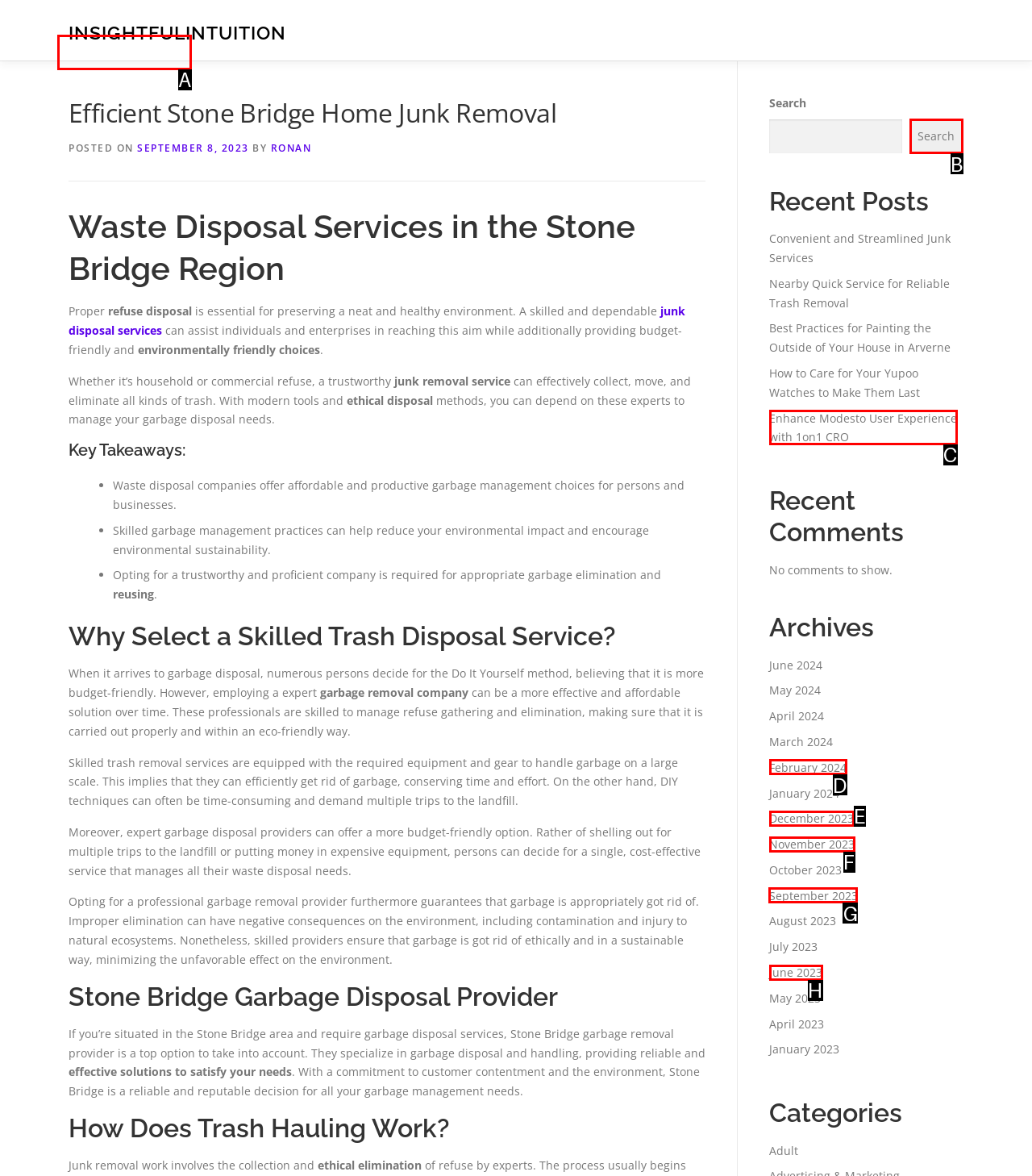Identify which HTML element should be clicked to fulfill this instruction: View archives for September 2023 Reply with the correct option's letter.

G